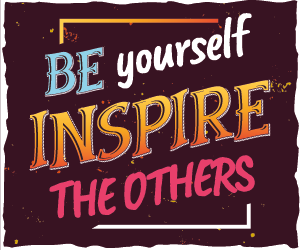Refer to the image and offer a detailed explanation in response to the question: What is the color of the font used for the word 'INSPIRE'?

The image has a bright yellow-orange hue used for the font of the word 'INSPIRE', which is the second part of the motivational message.